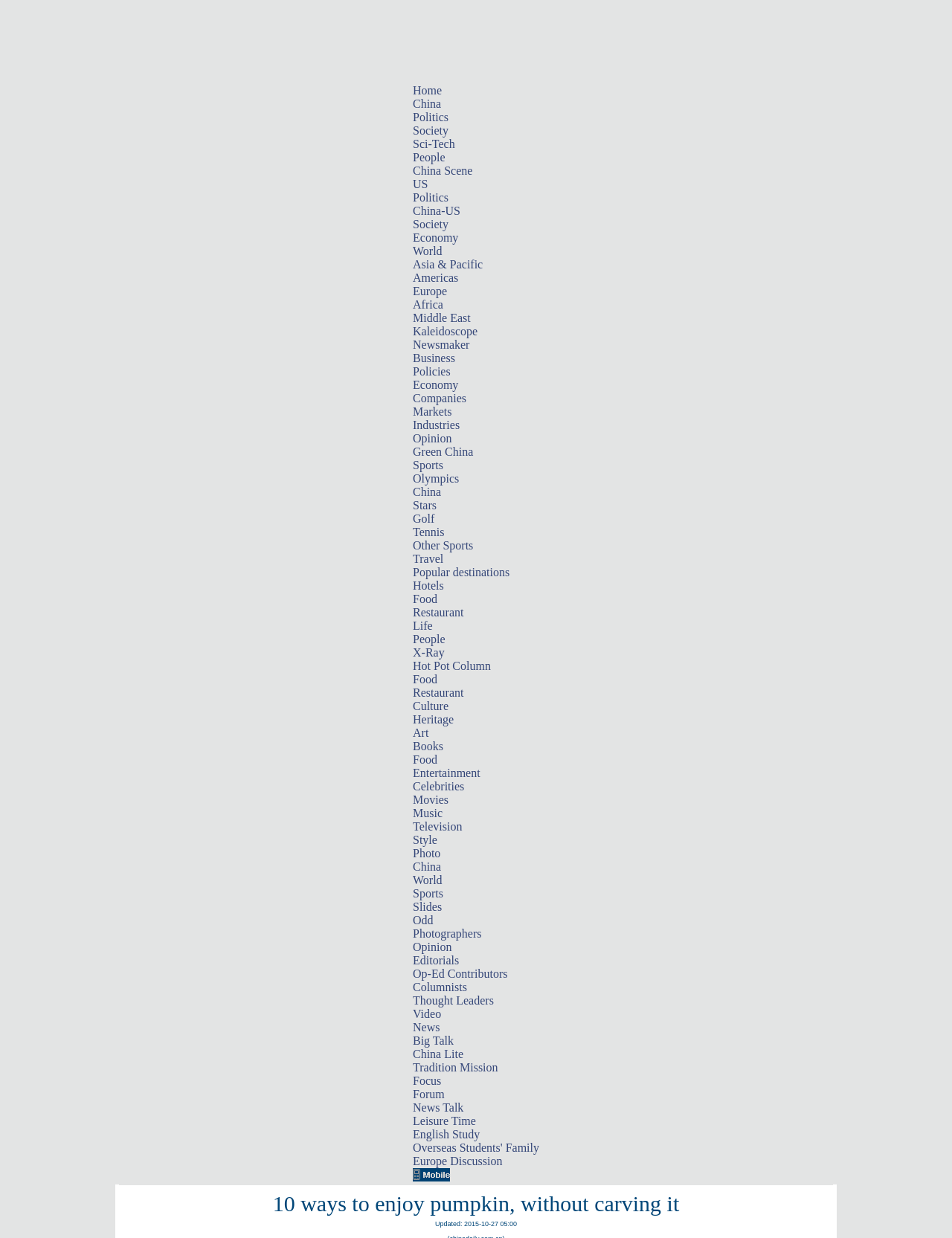Find the bounding box coordinates of the UI element according to this description: "Overseas Students' Family".

[0.434, 0.922, 0.566, 0.932]